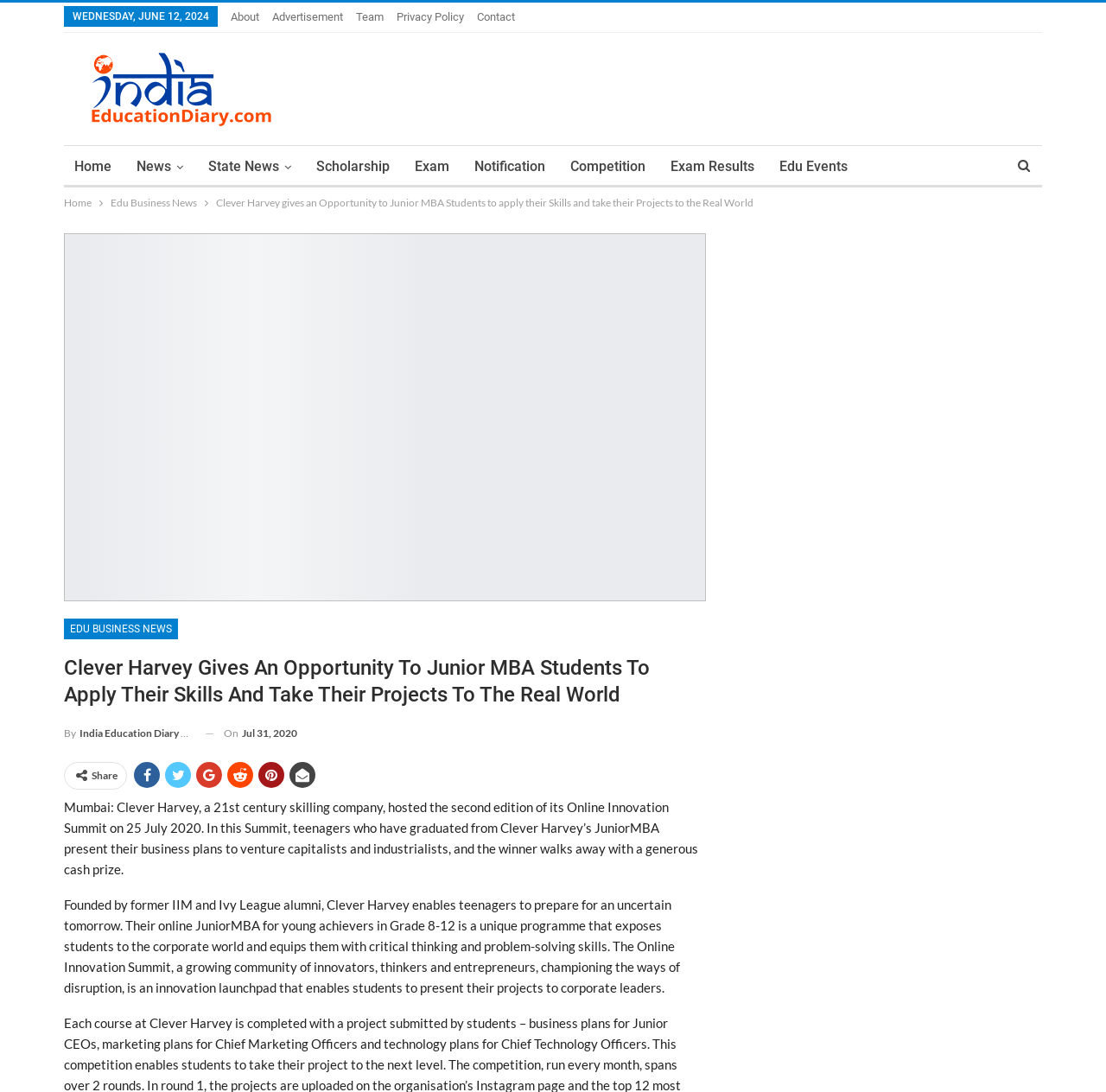Identify the bounding box coordinates of the clickable region required to complete the instruction: "Click the 'About' link". The coordinates should be given as four float numbers within the range of 0 and 1, i.e., [left, top, right, bottom].

[0.209, 0.009, 0.234, 0.021]